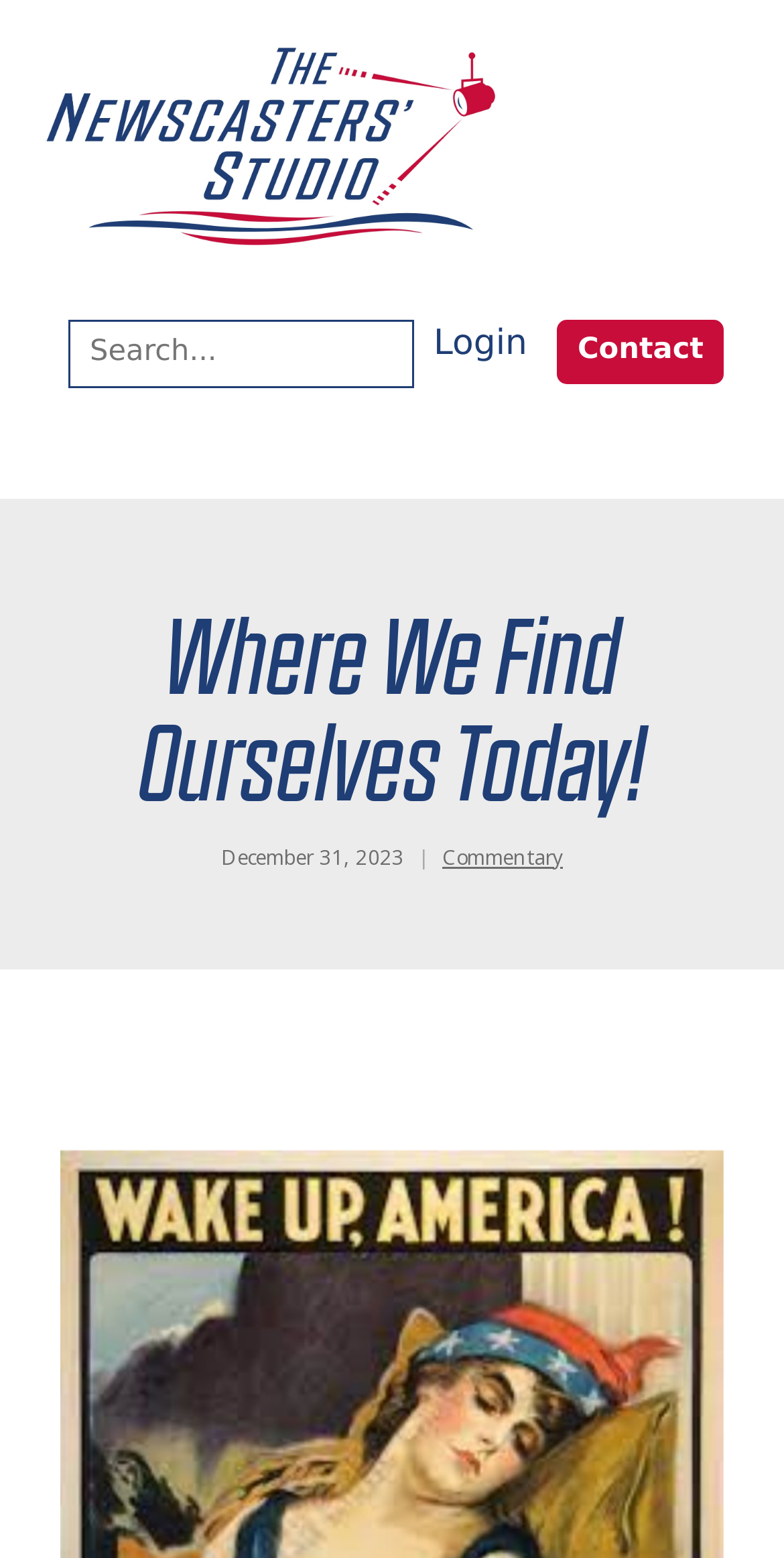Offer a comprehensive description of the webpage’s content and structure.

The webpage appears to be a news or blog website, with a prominent heading "Where We Find Ourselves Today!" at the top center of the page. Below this heading, there is a subheading "December 31, 2023" positioned slightly to the right. 

At the top left of the page, there is a logo or icon of "The Newscasters" accompanied by a link to the same name. This element is part of a layout table that spans about half of the page's width. 

On the right side of the page, near the top, there are two links: "Login" and "Contact", positioned side by side. 

In the middle of the page, there is a search bar with a label "Search for:" and a search box. This search bar is positioned slightly above the center of the page. 

At the bottom of the page, there is a link to "Commentary" positioned to the right, and another link to "Where We Find Ourselves Today!" at the very bottom right of the page.